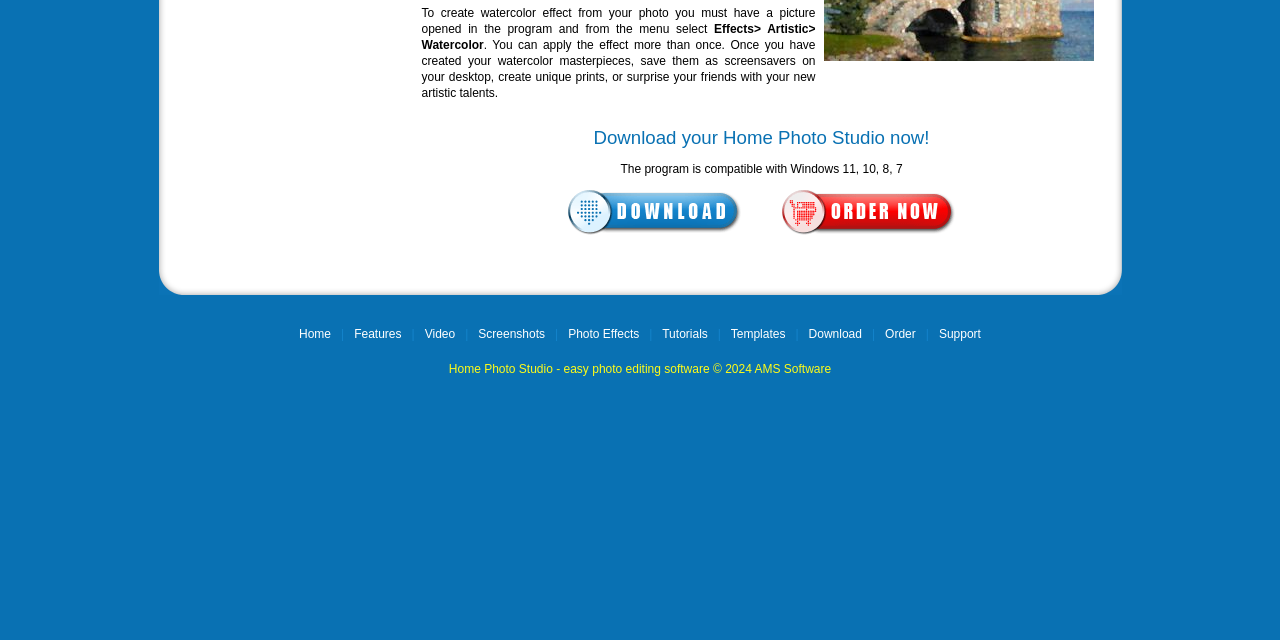Give the bounding box coordinates for this UI element: "Screenshots". The coordinates should be four float numbers between 0 and 1, arranged as [left, top, right, bottom].

[0.374, 0.511, 0.426, 0.533]